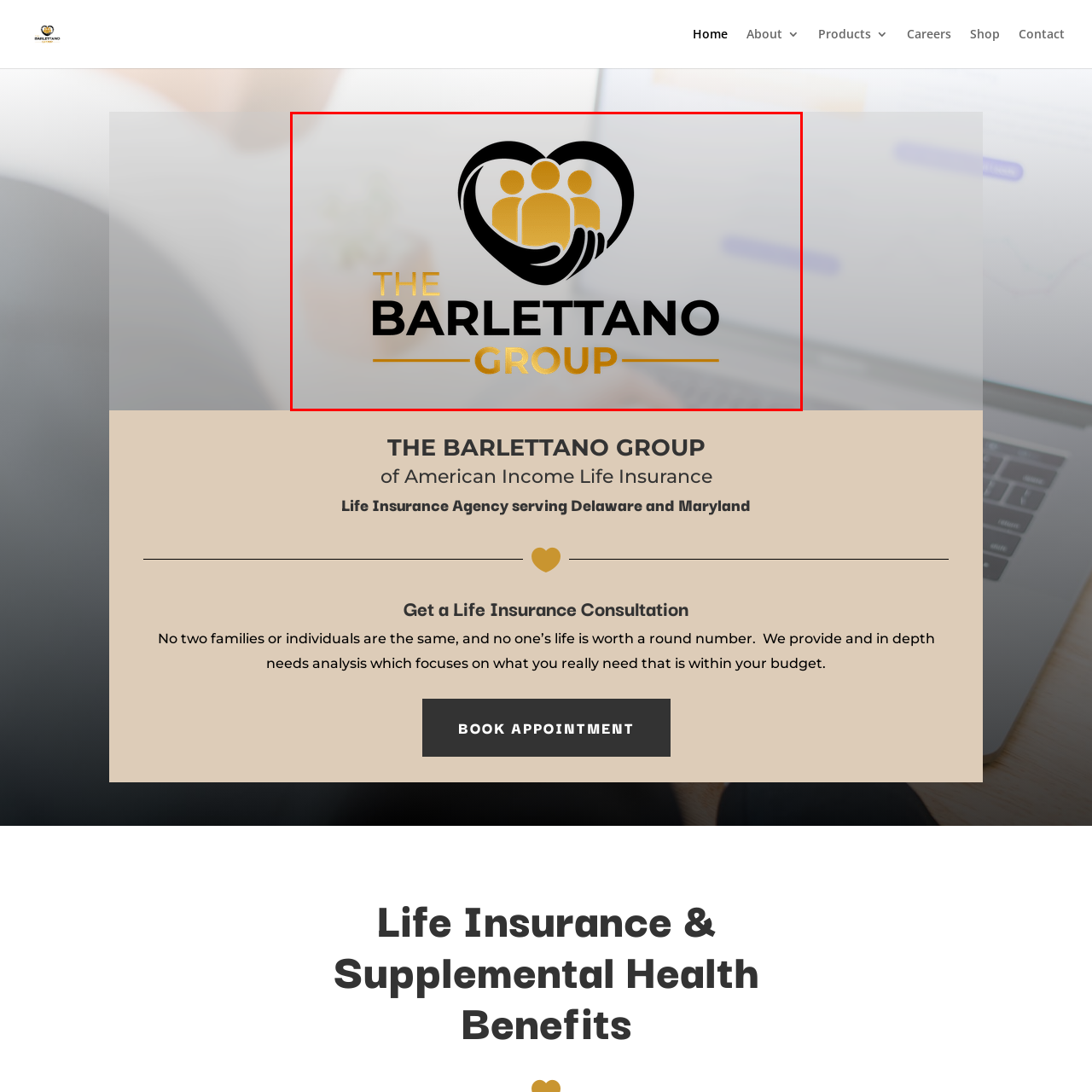Check the image inside the red boundary and briefly answer: What type of environment is hinted at in the background?

Modern, welcoming office